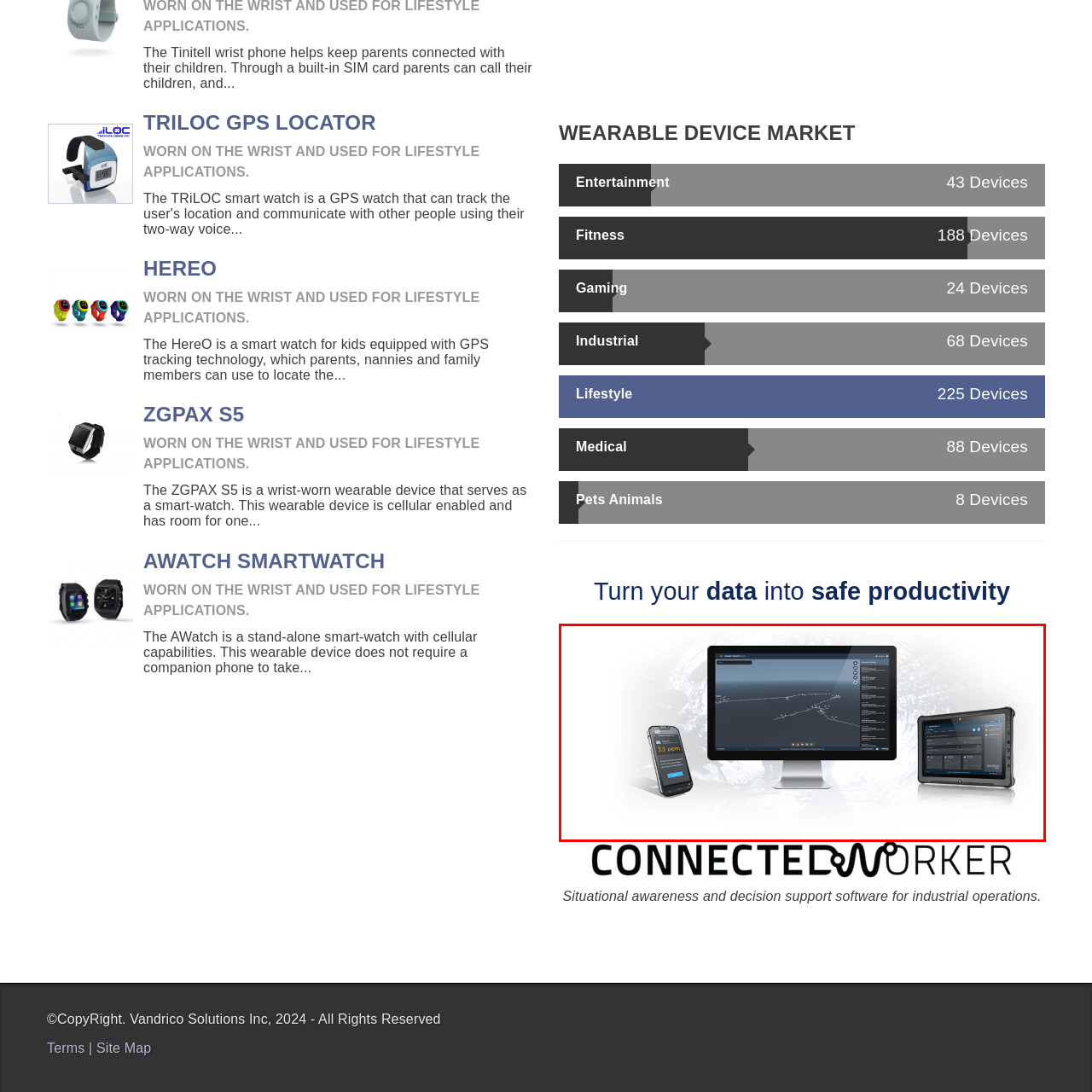Deliver a detailed account of the image that lies within the red box.

The image showcases a sophisticated monitoring system for industrial operations, highlighting the integration of multiple devices for enhanced situational awareness. In the center, a large computer monitor displays a detailed graphical interface, possibly illustrating real-time data tracking or operational analytics. Flanking the monitor are two portable devices: on the left, a smartphone equipped with a data display showing a measurement of 33 ppm, and on the right, a rugged tablet featuring a user-friendly dashboard interface. This setup emphasizes the versatility and connectivity of modern technological solutions in managing and supporting decision-making processes in industrial environments.